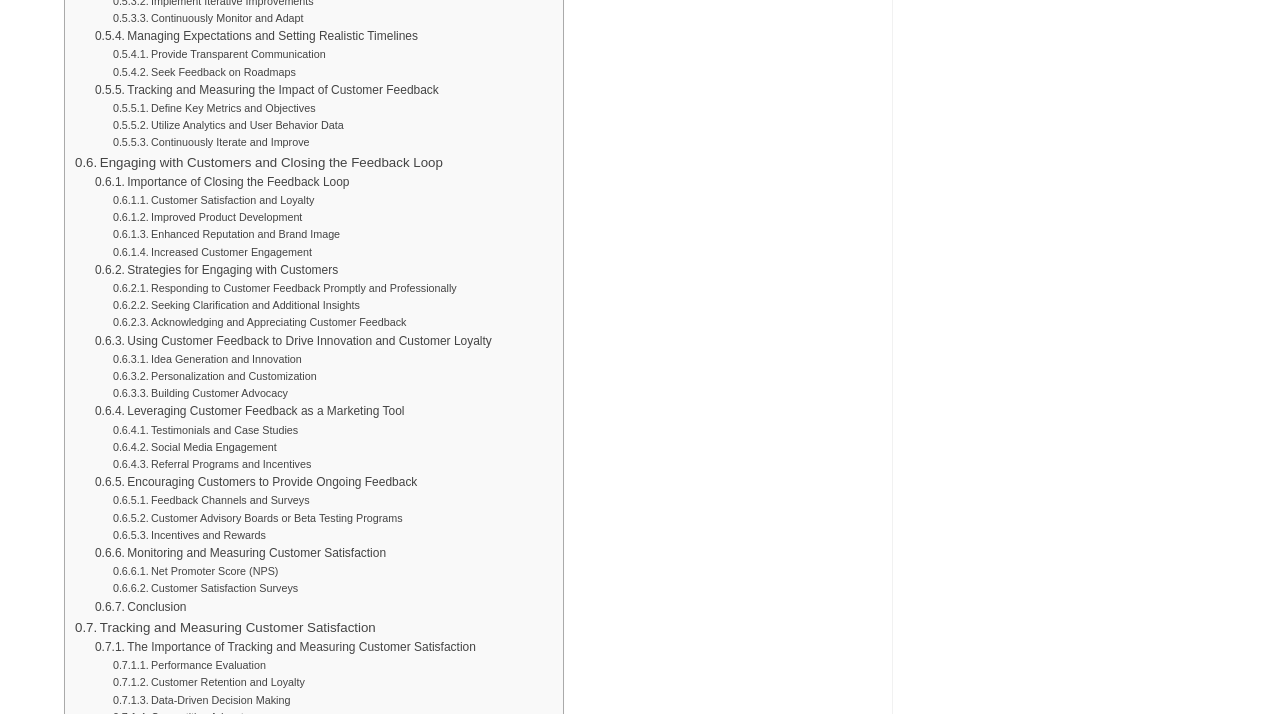What is the purpose of 'Closing the Feedback Loop'?
Please look at the screenshot and answer in one word or a short phrase.

To improve customer satisfaction